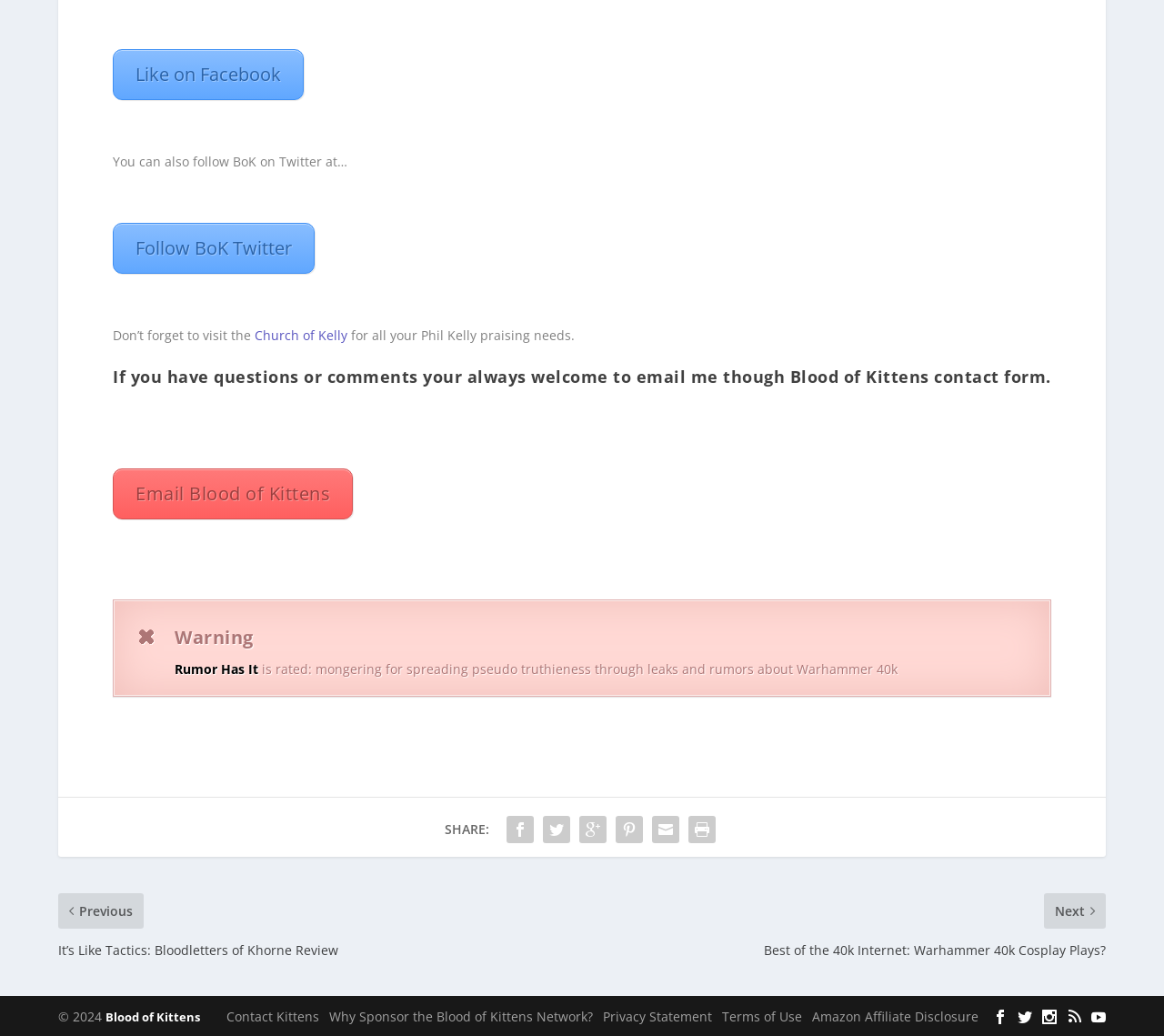What is the name of the website that can be visited for Phil Kelly praising needs?
Respond with a short answer, either a single word or a phrase, based on the image.

Church of Kelly